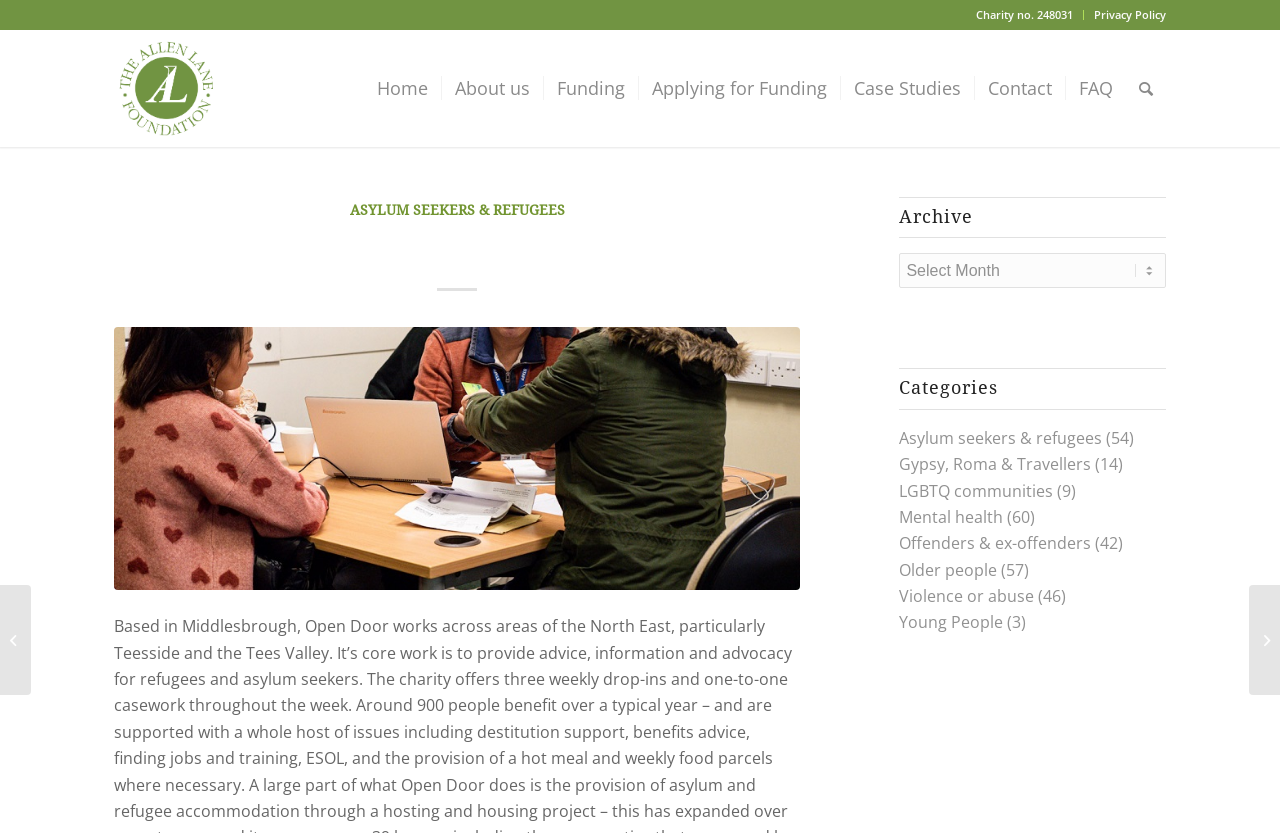Provide the bounding box coordinates of the HTML element this sentence describes: "Case Studies". The bounding box coordinates consist of four float numbers between 0 and 1, i.e., [left, top, right, bottom].

[0.656, 0.035, 0.761, 0.176]